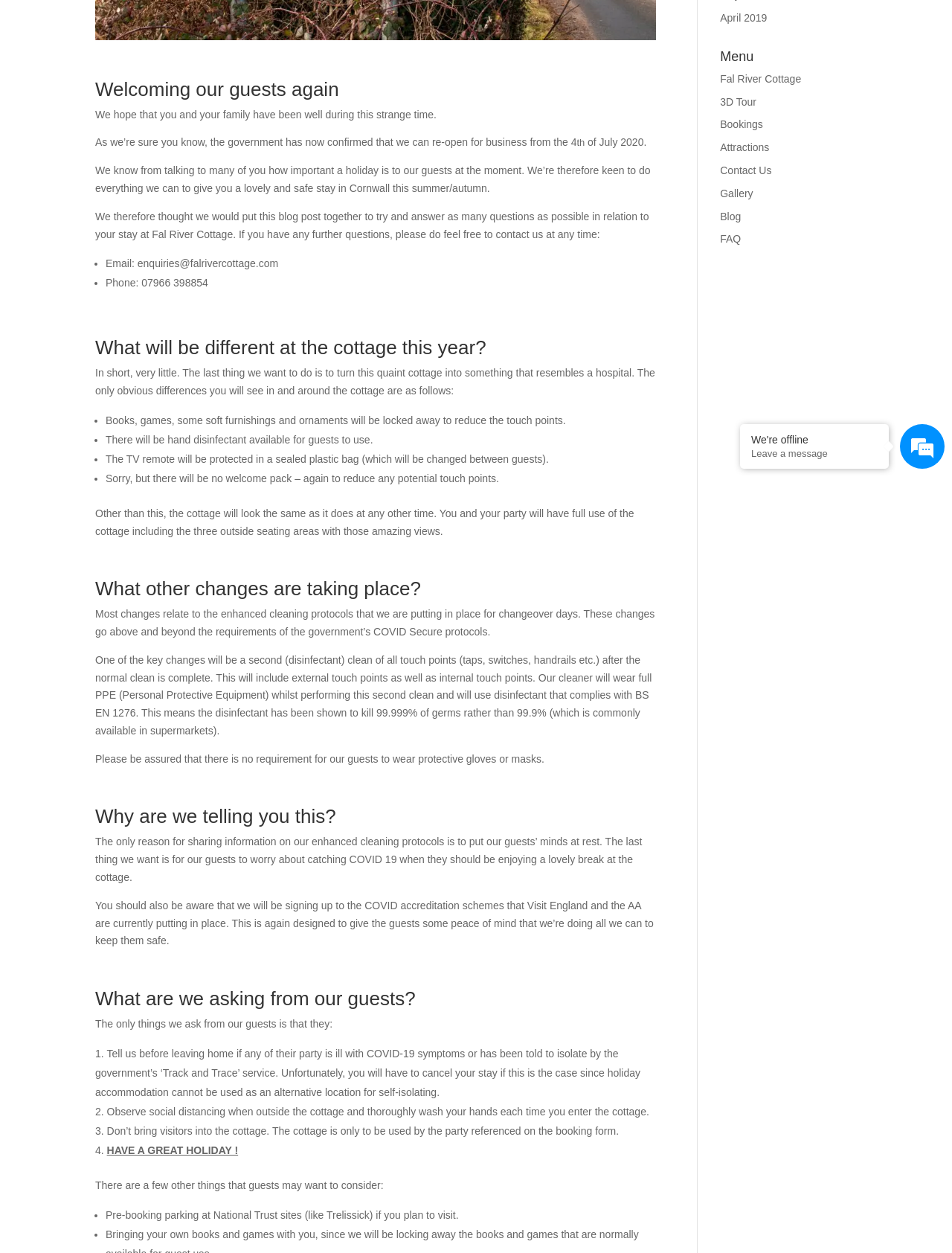Identify the coordinates of the bounding box for the element described below: "Fal River Cottage". Return the coordinates as four float numbers between 0 and 1: [left, top, right, bottom].

[0.756, 0.058, 0.842, 0.068]